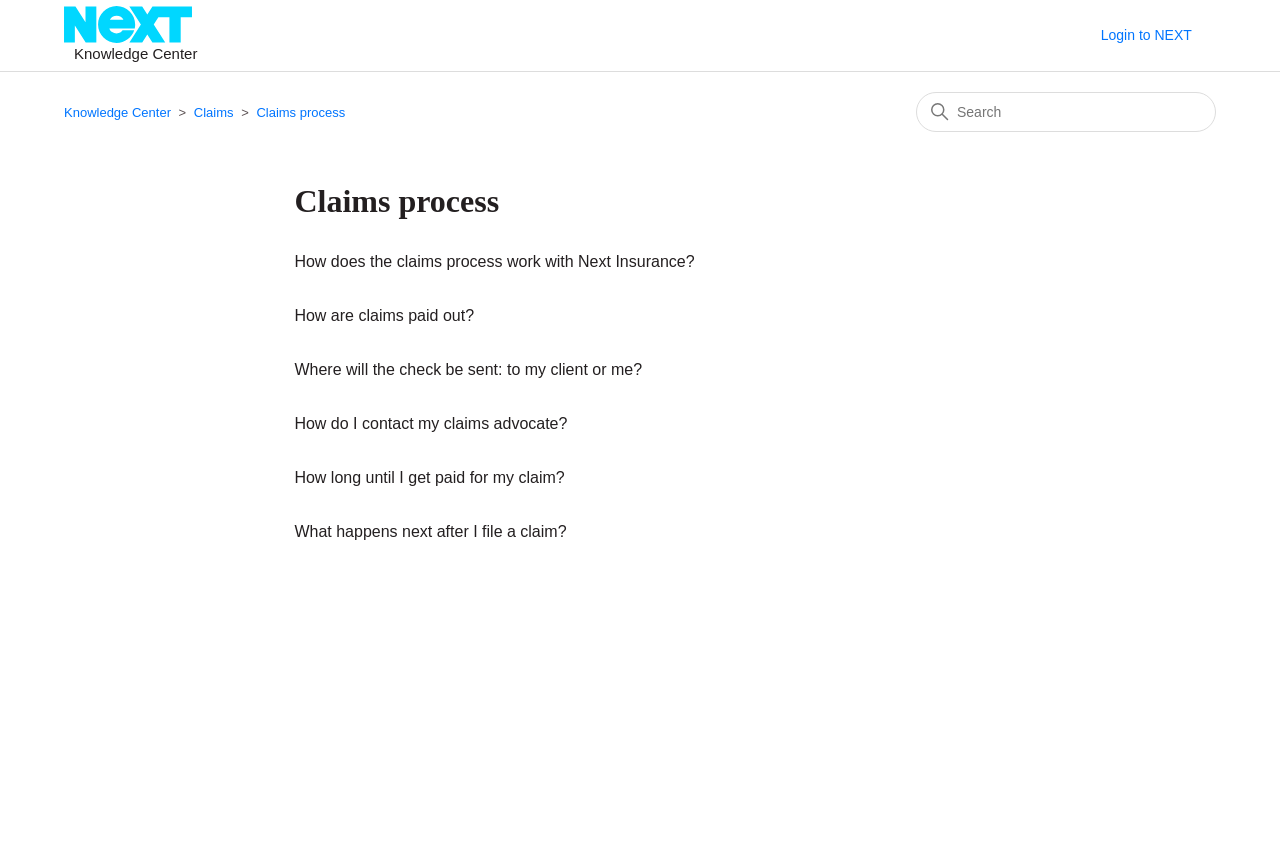Find and indicate the bounding box coordinates of the region you should select to follow the given instruction: "read about How does the claims process work with Next Insurance?".

[0.23, 0.292, 0.543, 0.312]